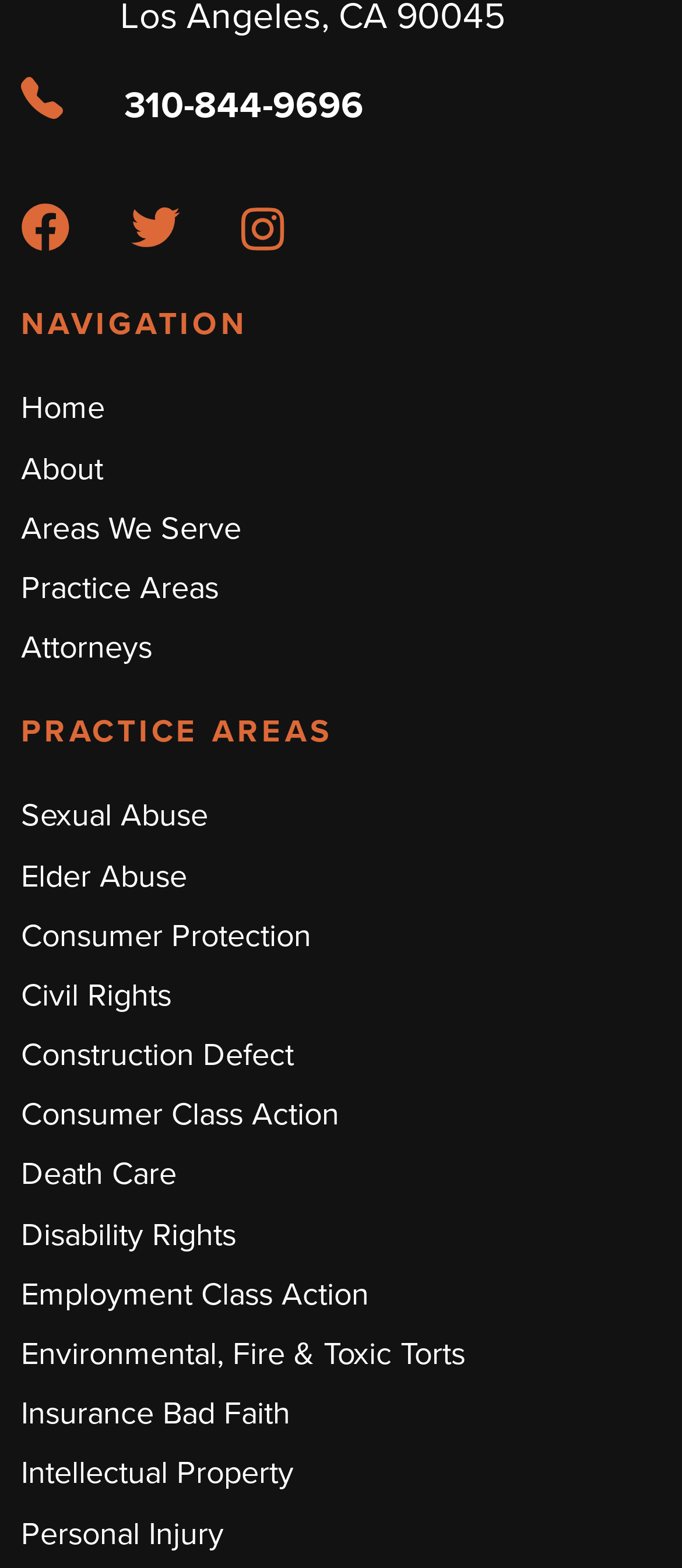Please identify the bounding box coordinates of the area that needs to be clicked to follow this instruction: "Go to Home page".

[0.031, 0.246, 0.154, 0.275]